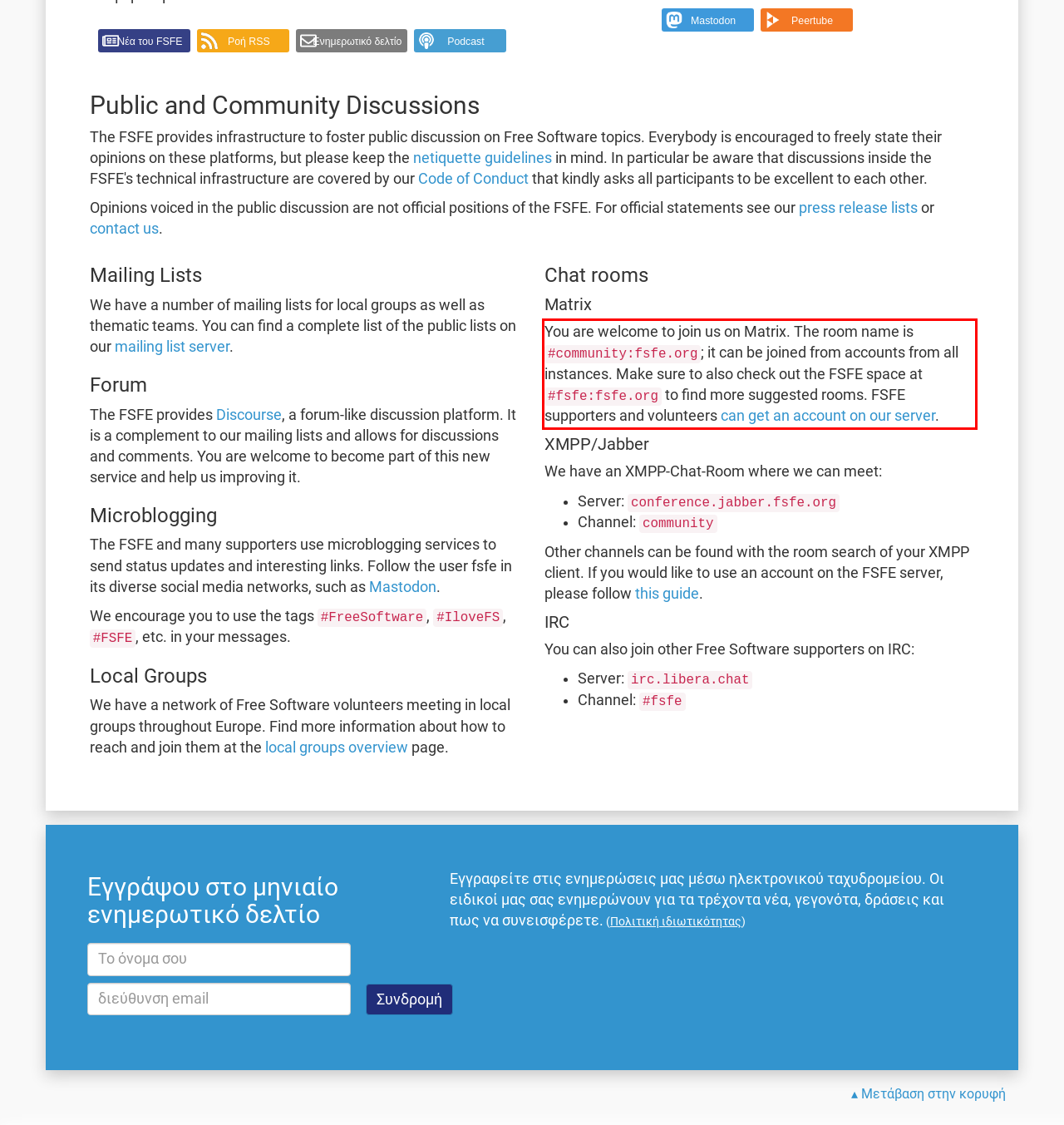Examine the webpage screenshot and use OCR to obtain the text inside the red bounding box.

You are welcome to join us on Matrix. The room name is #community:fsfe.org; it can be joined from accounts from all instances. Make sure to also check out the FSFE space at #fsfe:fsfe.org to find more suggested rooms. FSFE supporters and volunteers can get an account on our server.